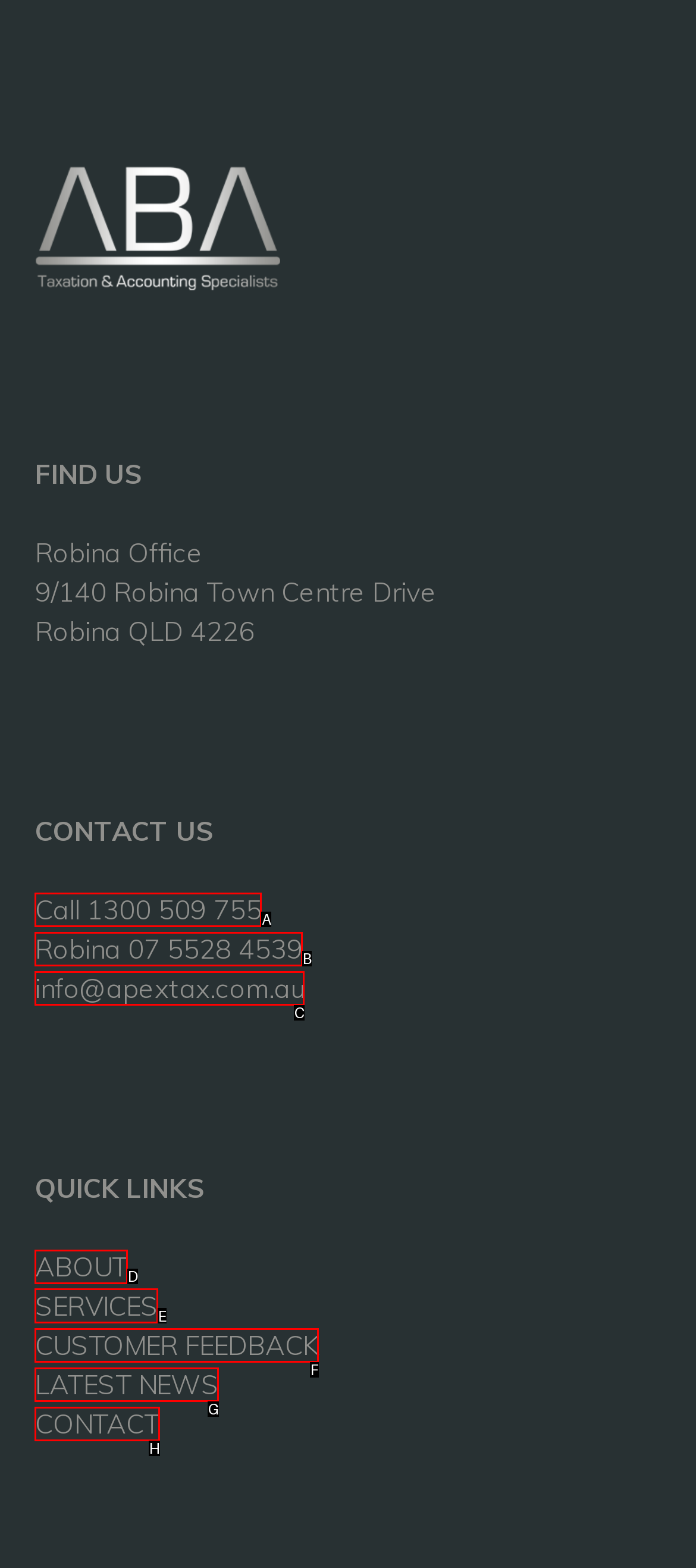Tell me which one HTML element I should click to complete the following task: View services Answer with the option's letter from the given choices directly.

E